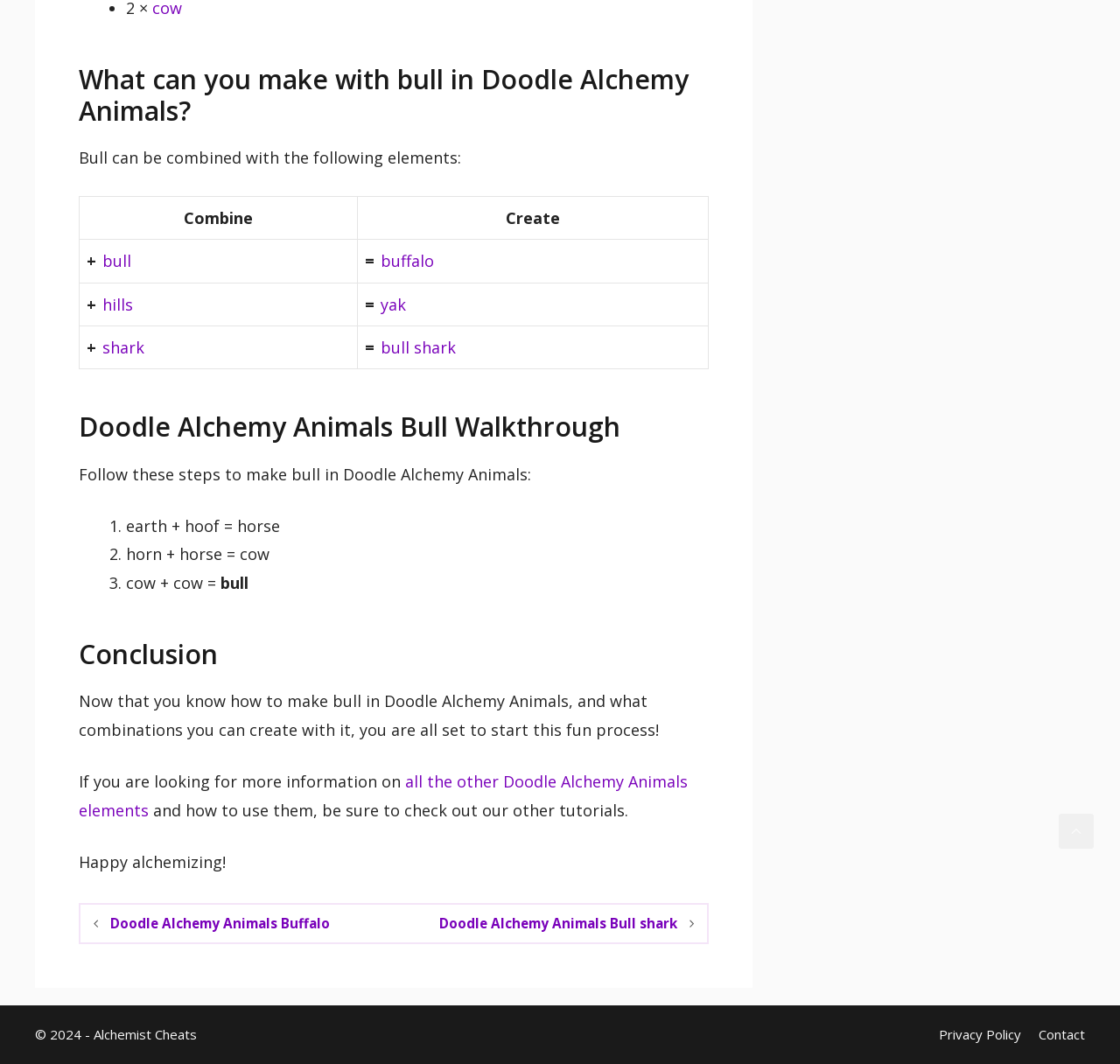Please answer the following question using a single word or phrase: What can you make by combining bull with hills?

yak